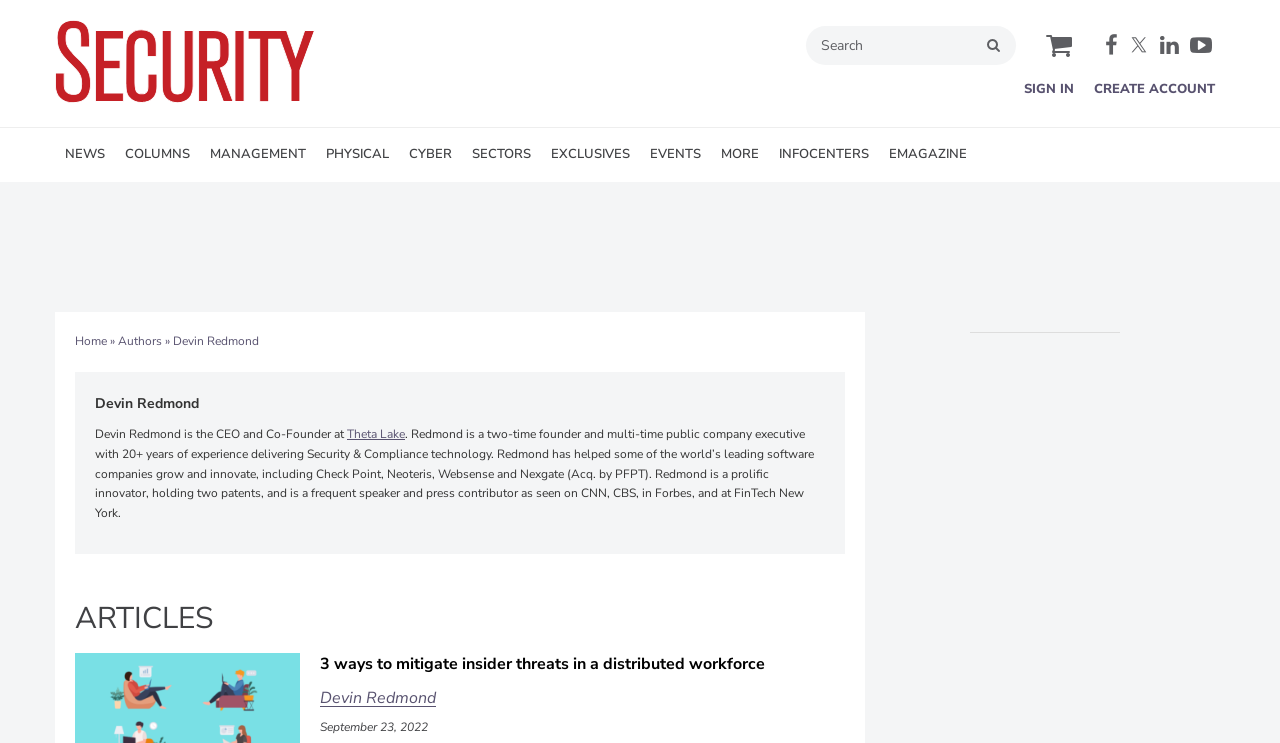Determine the coordinates of the bounding box for the clickable area needed to execute this instruction: "Visit Security Magazine homepage".

[0.043, 0.118, 0.246, 0.148]